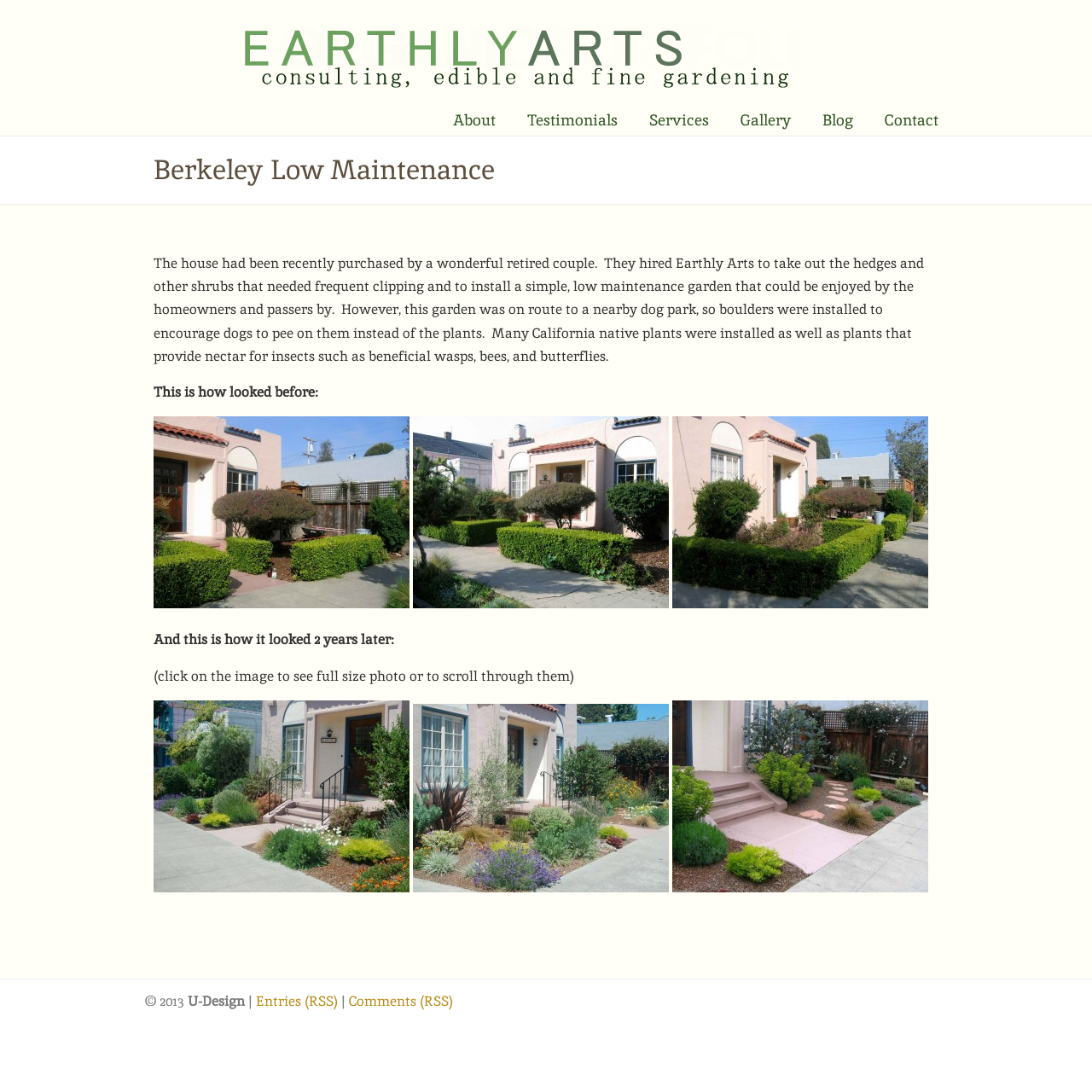Provide the bounding box coordinates for the area that should be clicked to complete the instruction: "Contact 'Earthly Arts'".

[0.795, 0.094, 0.875, 0.127]